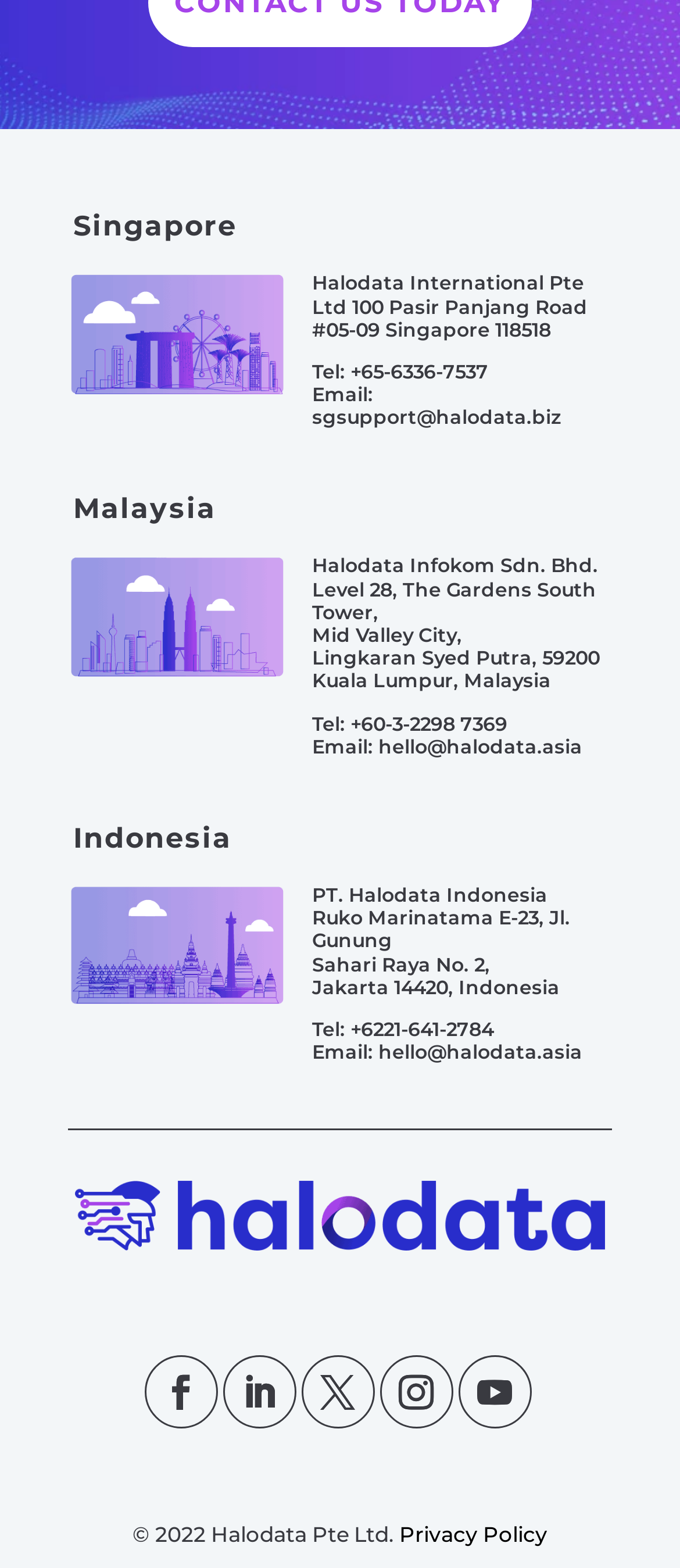Bounding box coordinates should be provided in the format (top-left x, top-left y, bottom-right x, bottom-right y) with all values between 0 and 1. Identify the bounding box for this UI element: Privacy Policy

[0.587, 0.97, 0.805, 0.987]